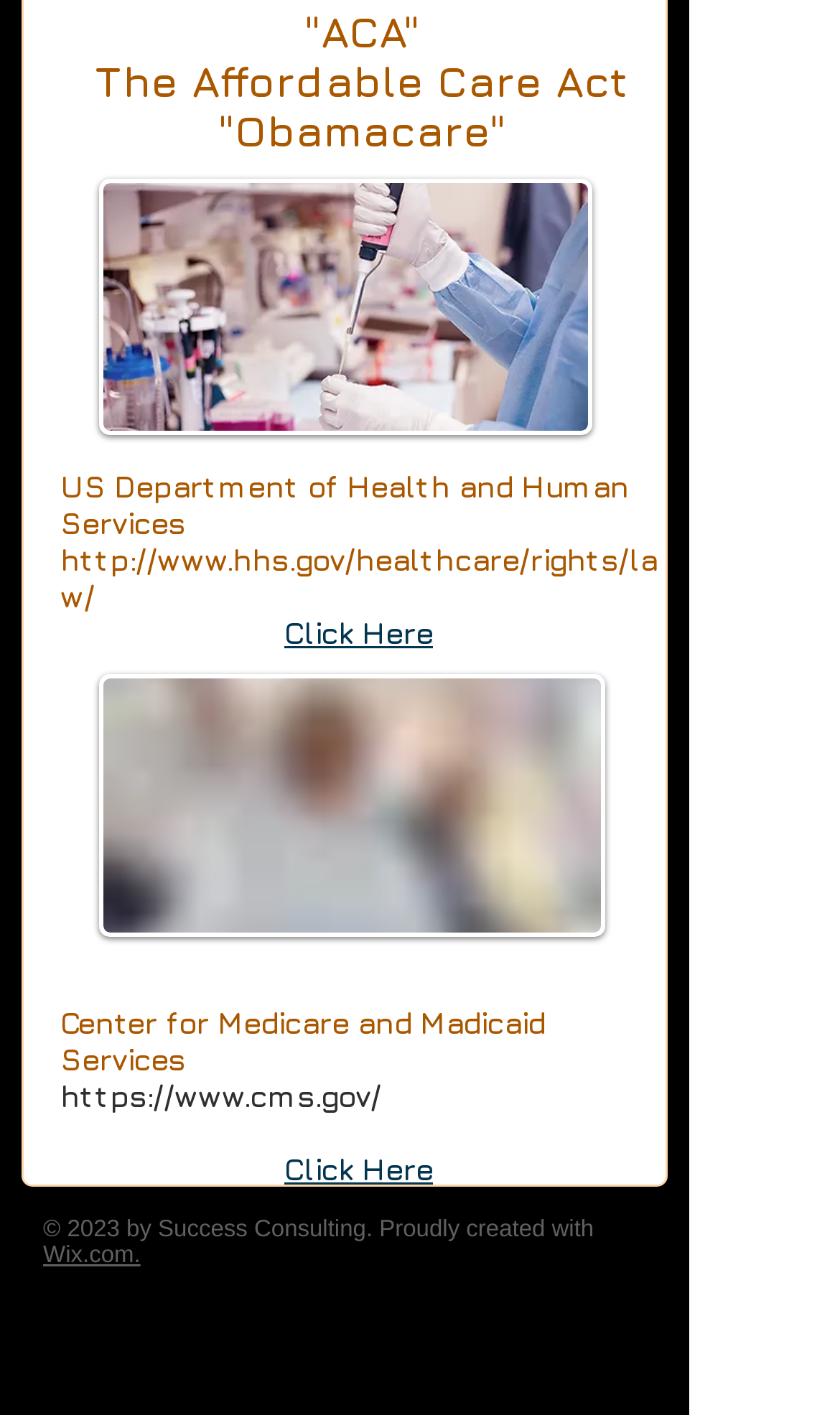Given the element description "Events", identify the bounding box of the corresponding UI element.

None